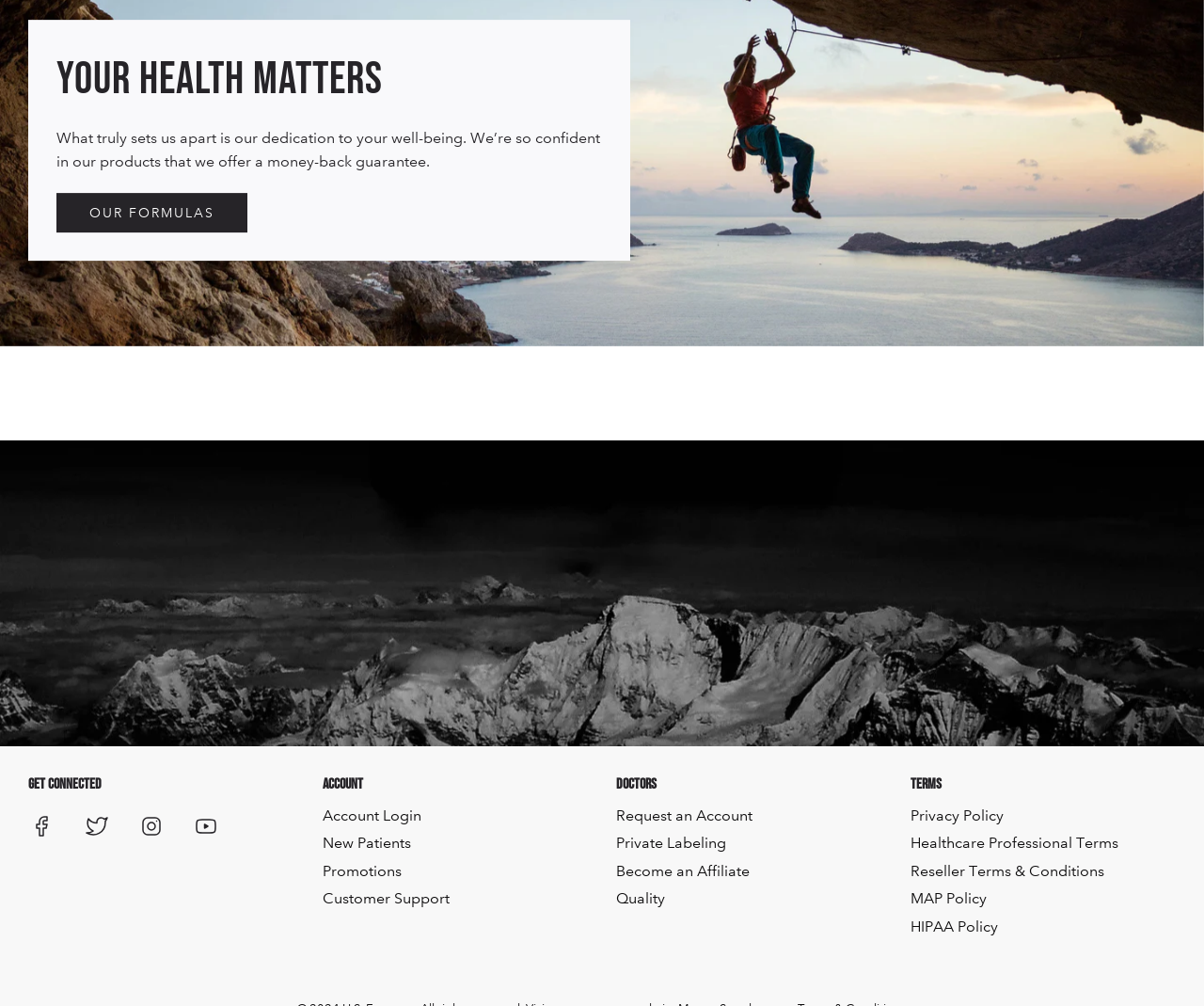Given the element description: "Healthcare Professional Terms", predict the bounding box coordinates of the UI element it refers to, using four float numbers between 0 and 1, i.e., [left, top, right, bottom].

[0.756, 0.829, 0.929, 0.847]